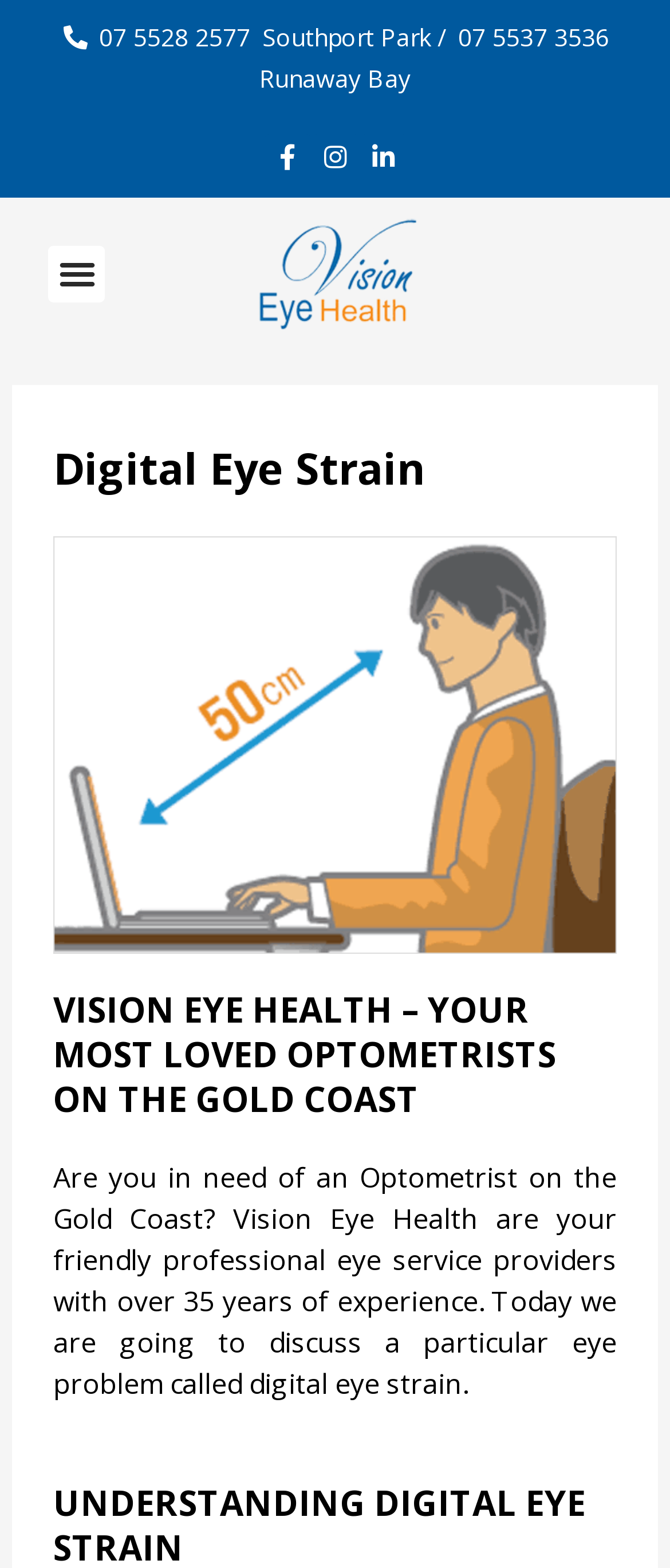Please provide a detailed answer to the question below based on the screenshot: 
How many years of experience do the optometrists have?

I found the text 'with over 35 years of experience' in the paragraph describing the optometrists. This suggests that the optometrists have more than 35 years of experience.